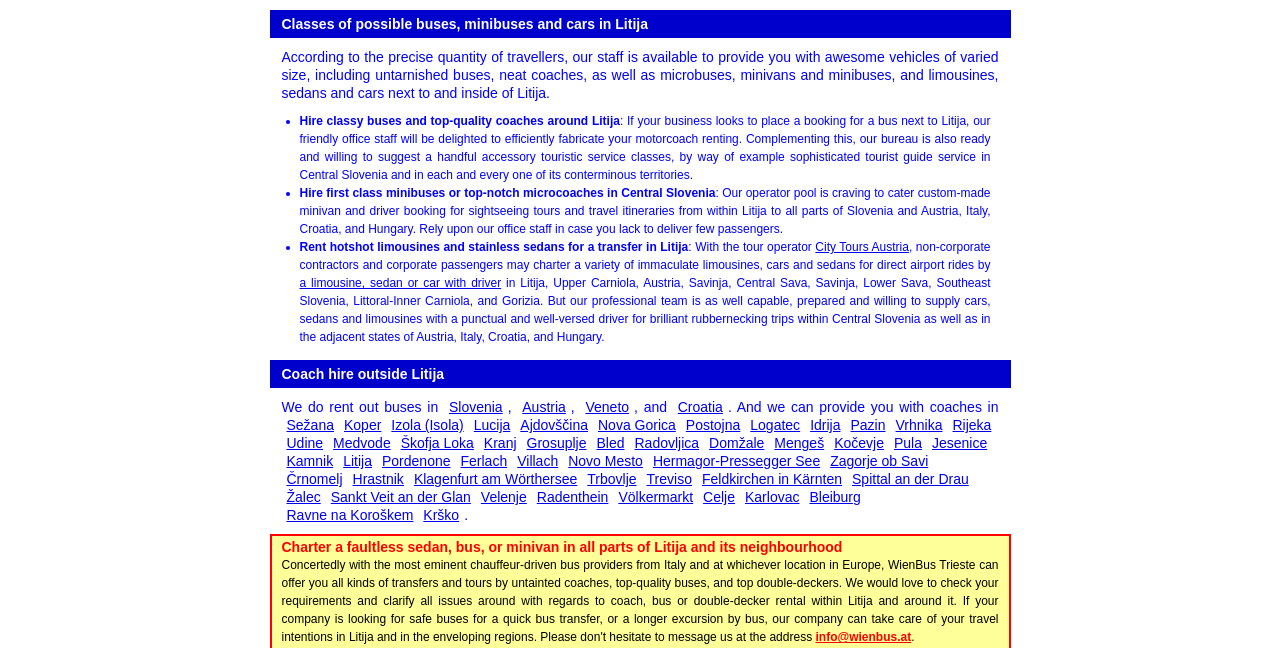Could you please study the image and provide a detailed answer to the question:
In which cities can coaches be rented?

The webpage provides a list of cities and countries where coaches can be rented. These include Slovenia, Austria, Croatia, and Italy, as well as specific cities such as Sežana, Koper, and Izola.